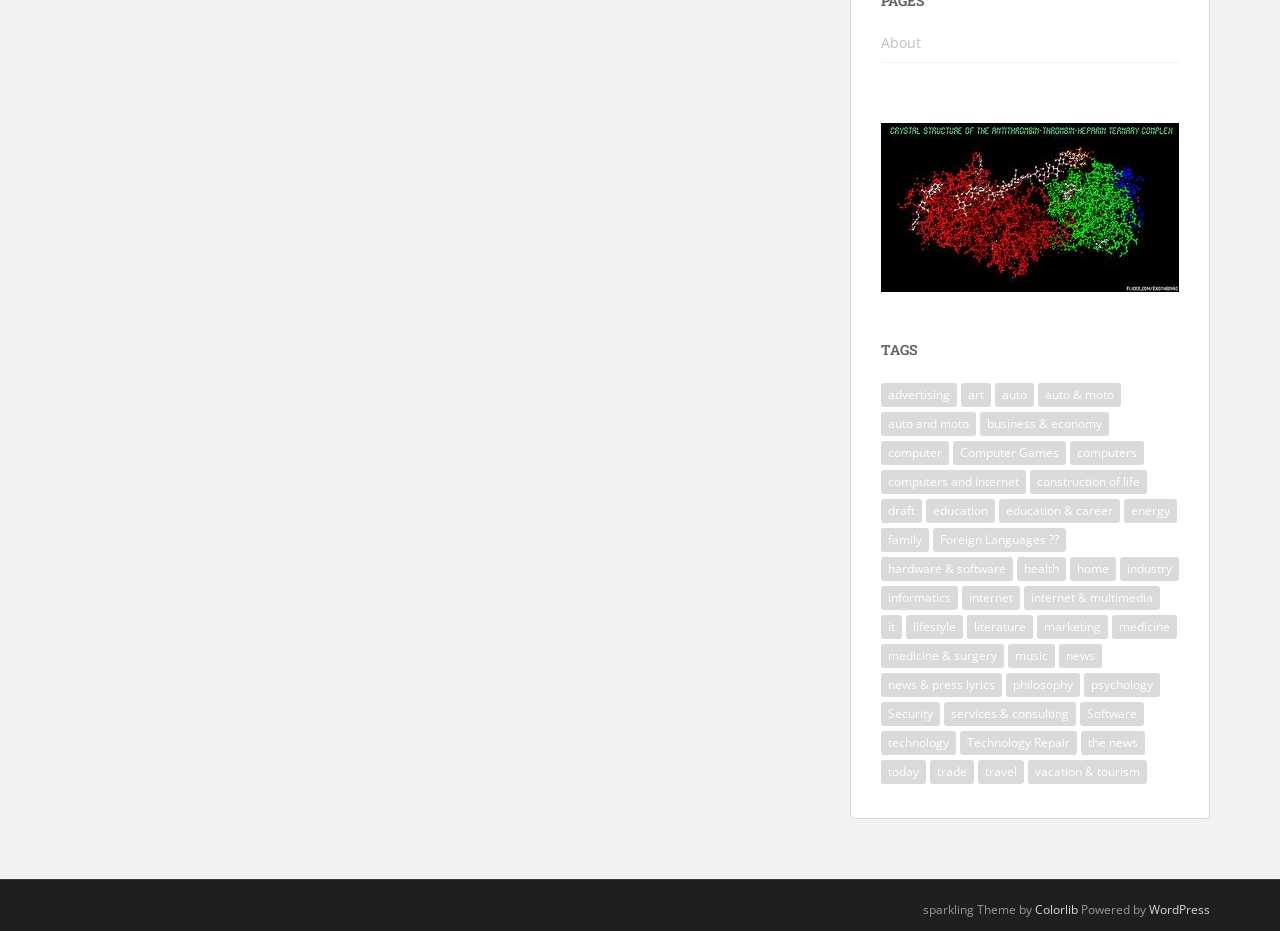What is the category with the most items?
Based on the visual details in the image, please answer the question thoroughly.

The category with the most items is 'news' which has 17 items, located at [0.827, 0.692, 0.861, 0.718].